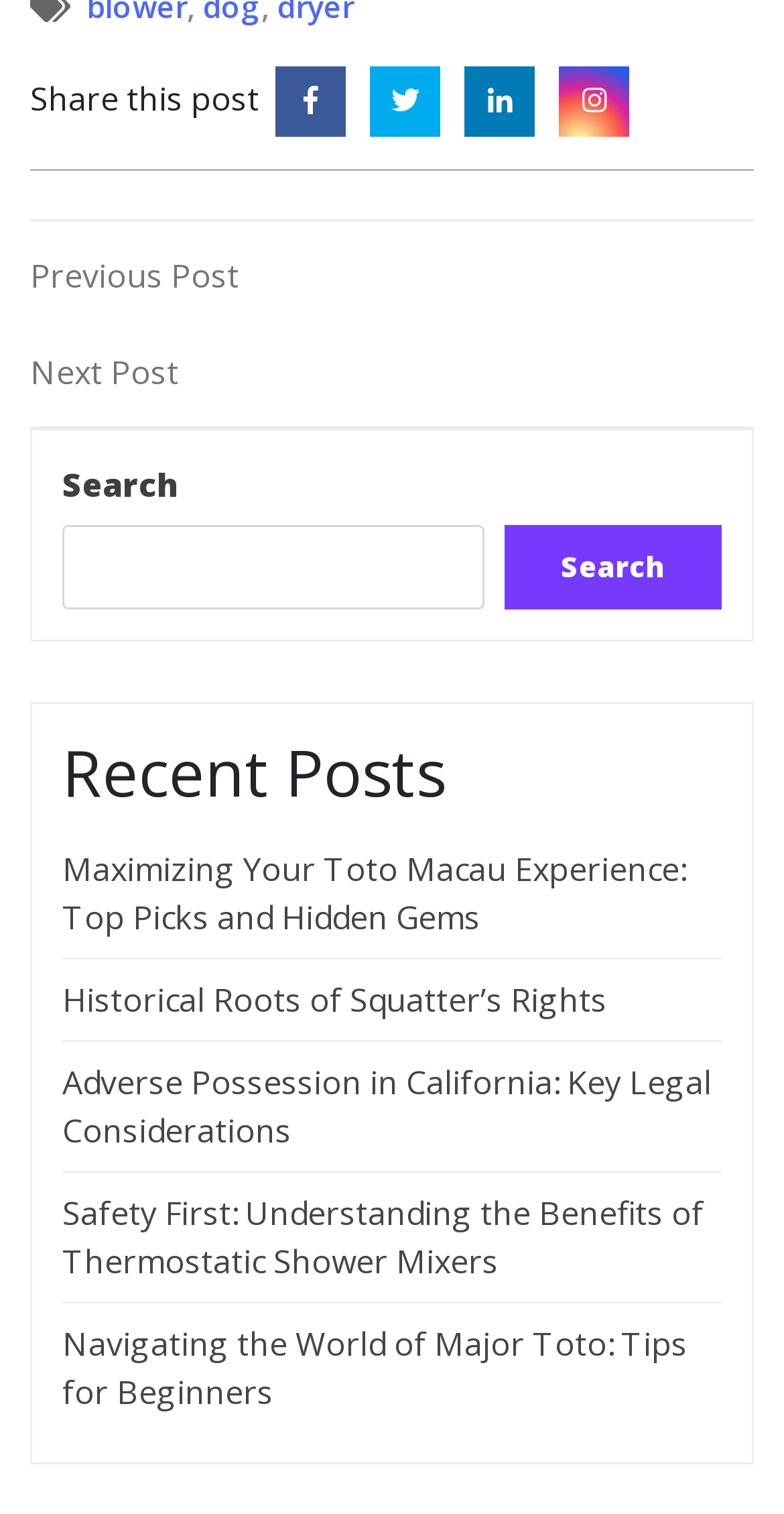What is the purpose of the buttons at the top?
Refer to the image and provide a detailed answer to the question.

The buttons at the top, including Facebook, Twitter, Linkedin, and Instagram, are for sharing the current post on social media platforms.